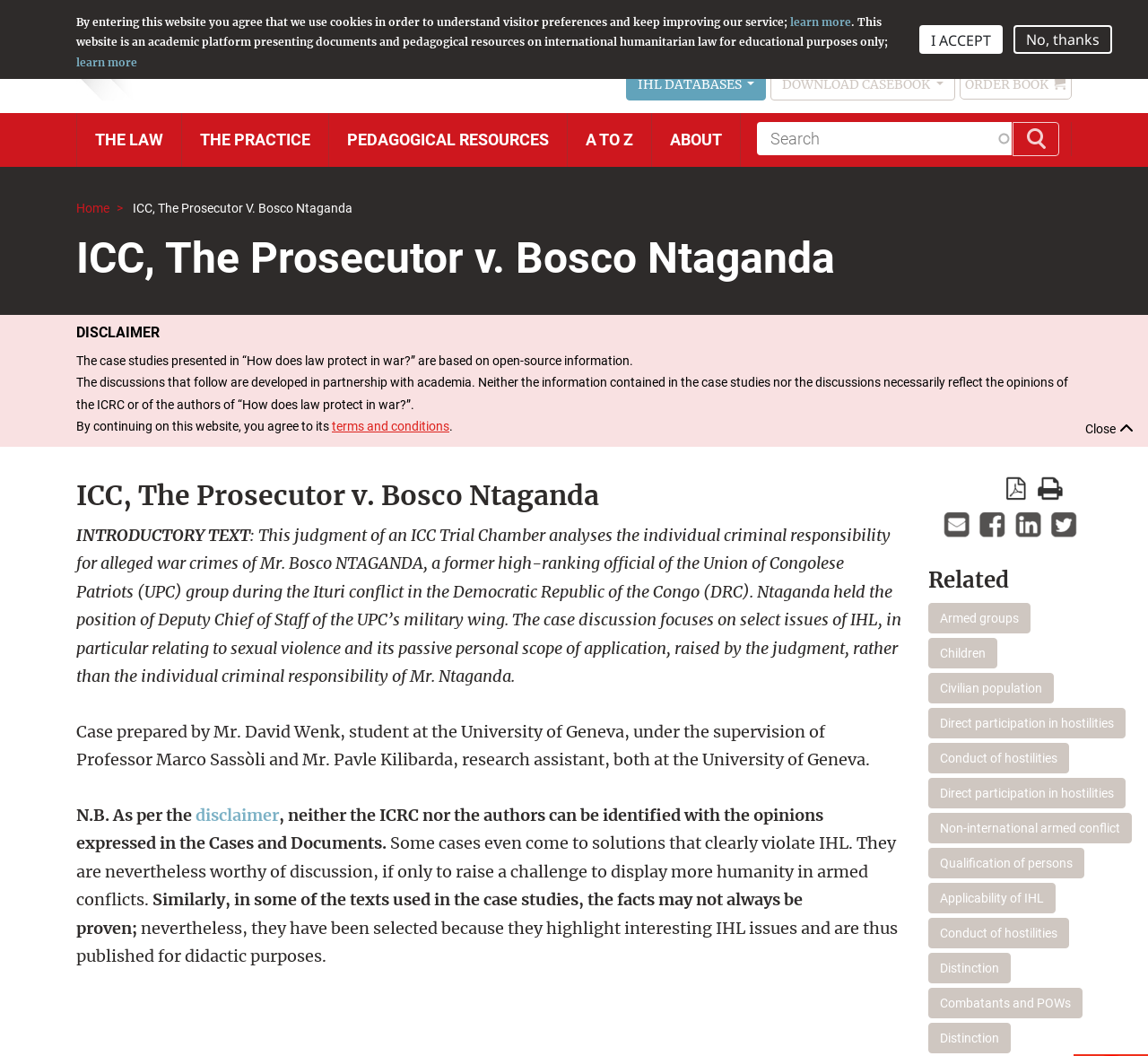Can you find the bounding box coordinates of the area I should click to execute the following instruction: "View the PDF version"?

[0.874, 0.45, 0.896, 0.475]